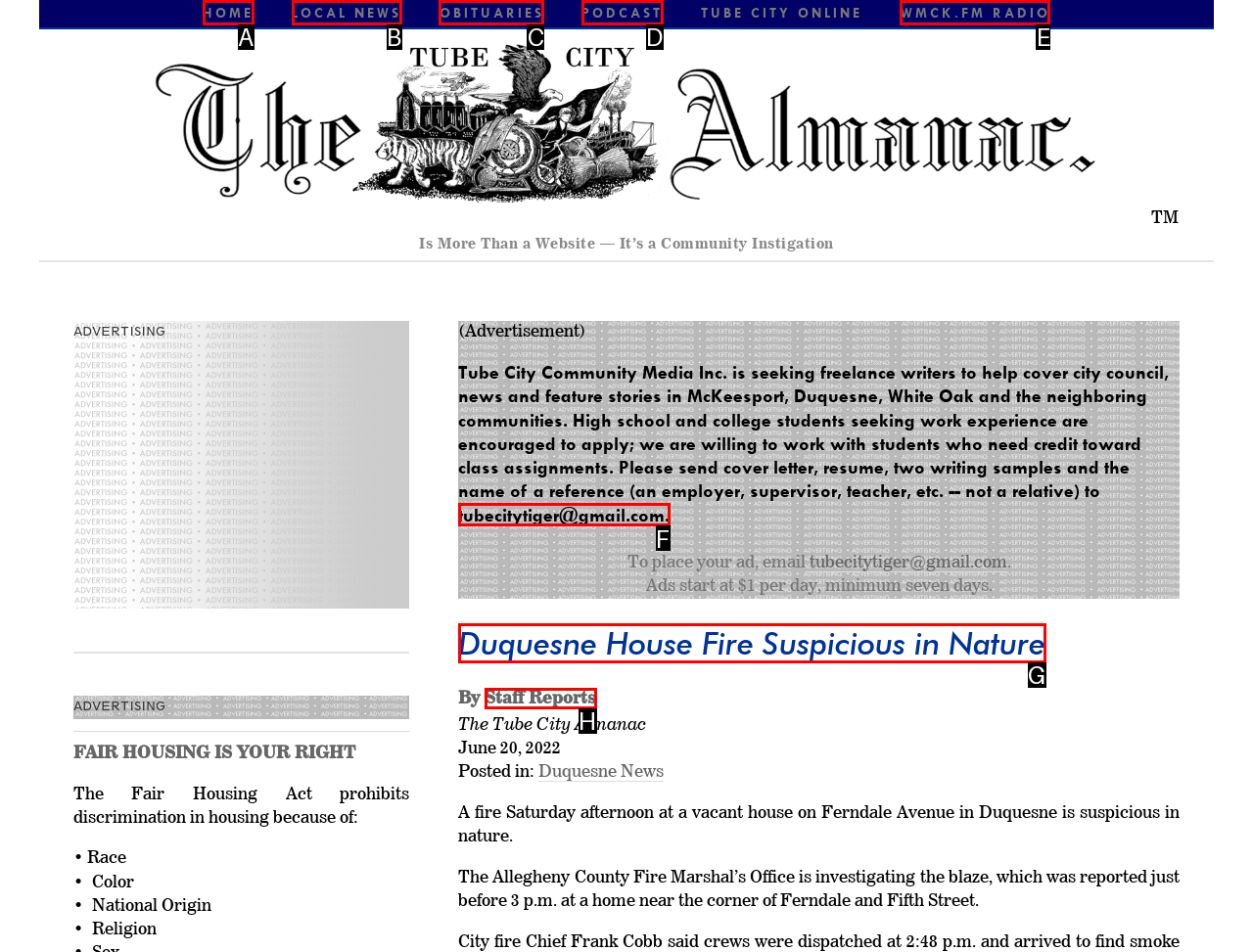Based on the description: Podcast, select the HTML element that fits best. Provide the letter of the matching option.

D